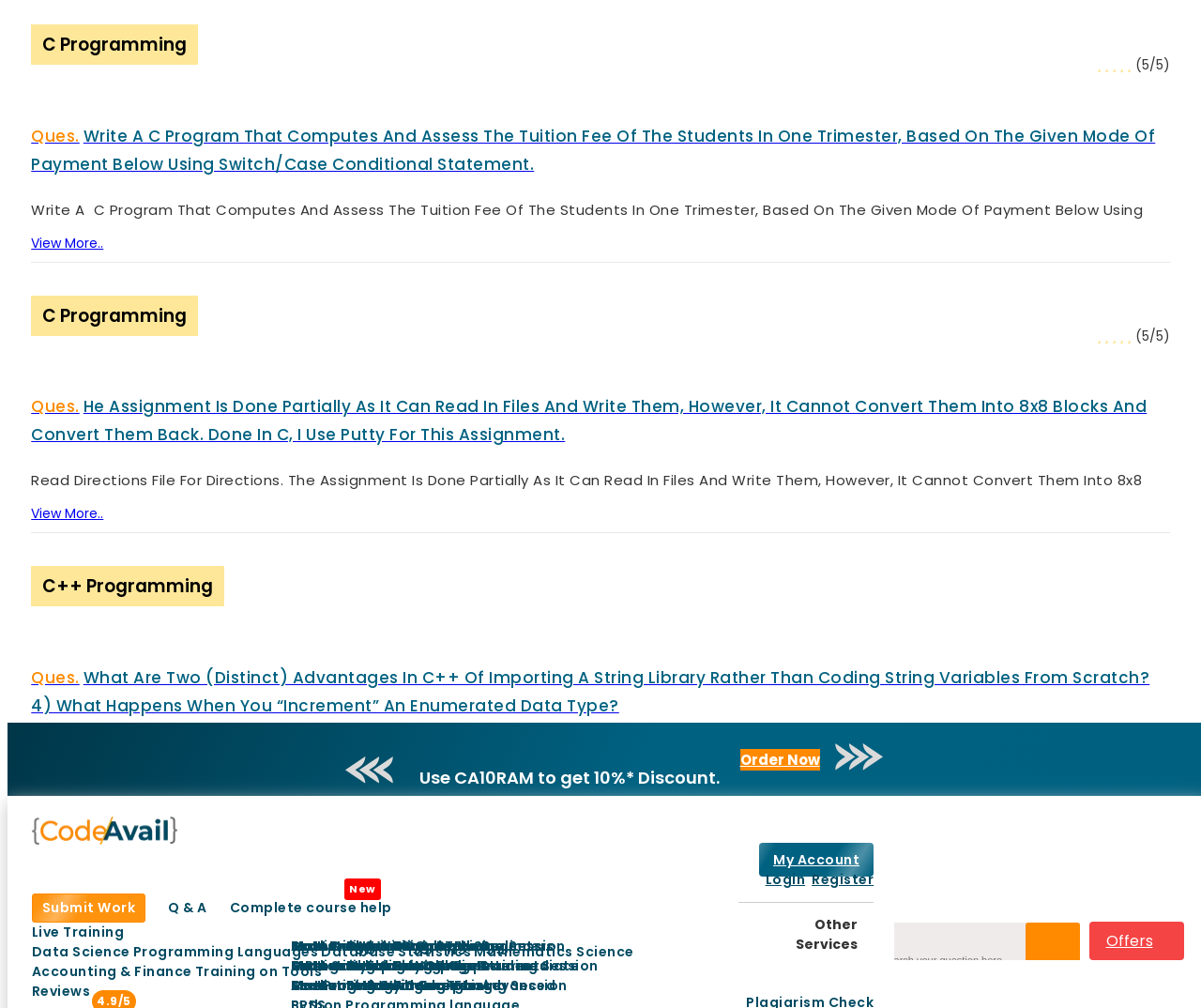What services are offered?
Could you give a comprehensive explanation in response to this question?

The webpage offers multiple services, including Submit Work, Complete Course Help, Plagiarism Check, Experts, Online Tutoring, and Service Package, which are listed under the 'Services' heading.